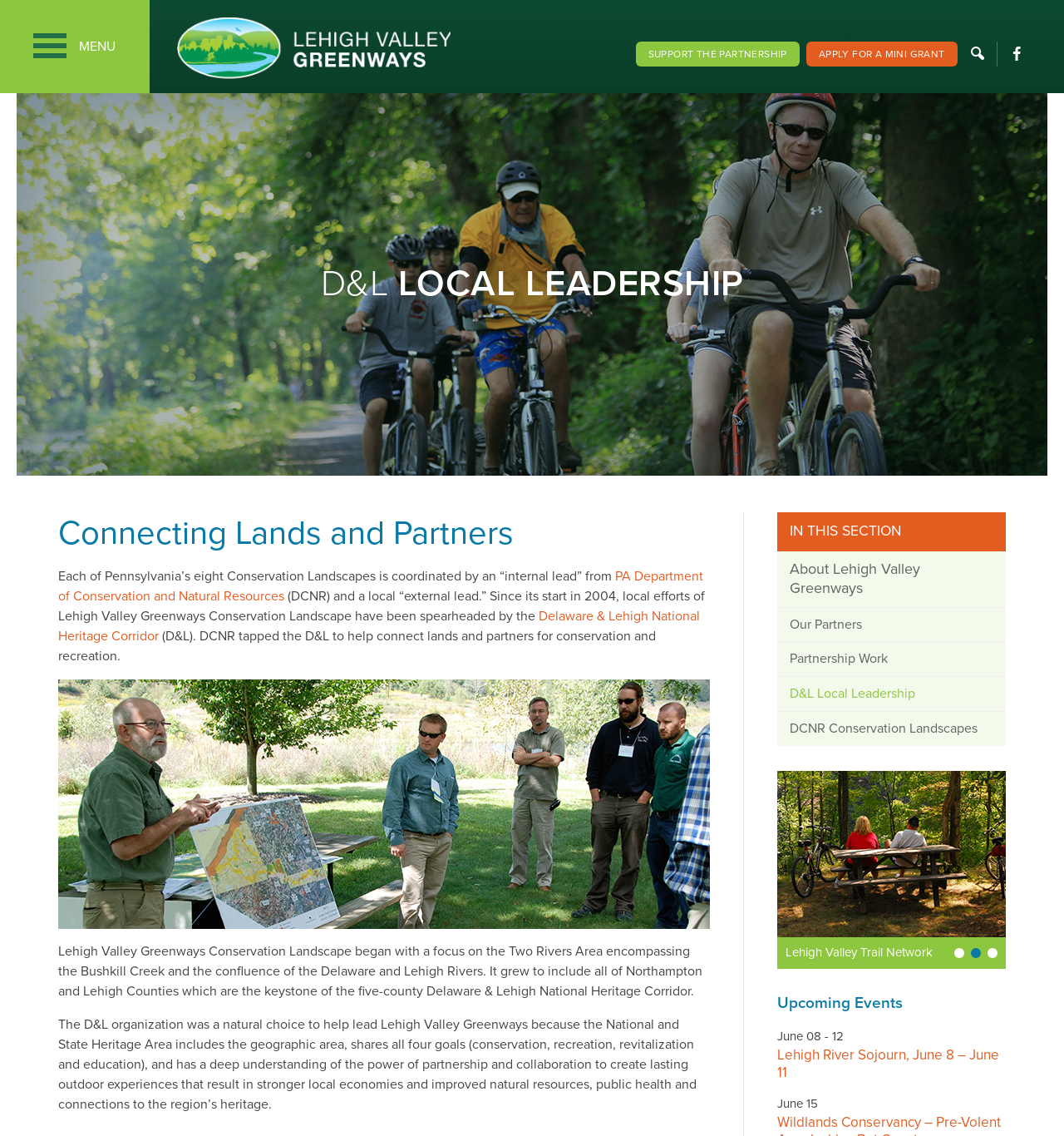What is the name of the national heritage corridor?
Offer a detailed and full explanation in response to the question.

The name of the national heritage corridor can be found in the link element 'Delaware & Lehigh National Heritage Corridor' with bounding box coordinates [0.055, 0.535, 0.658, 0.567]. This link element is a child of the static text element that describes the Lehigh Valley Greenways Conservation Landscape.